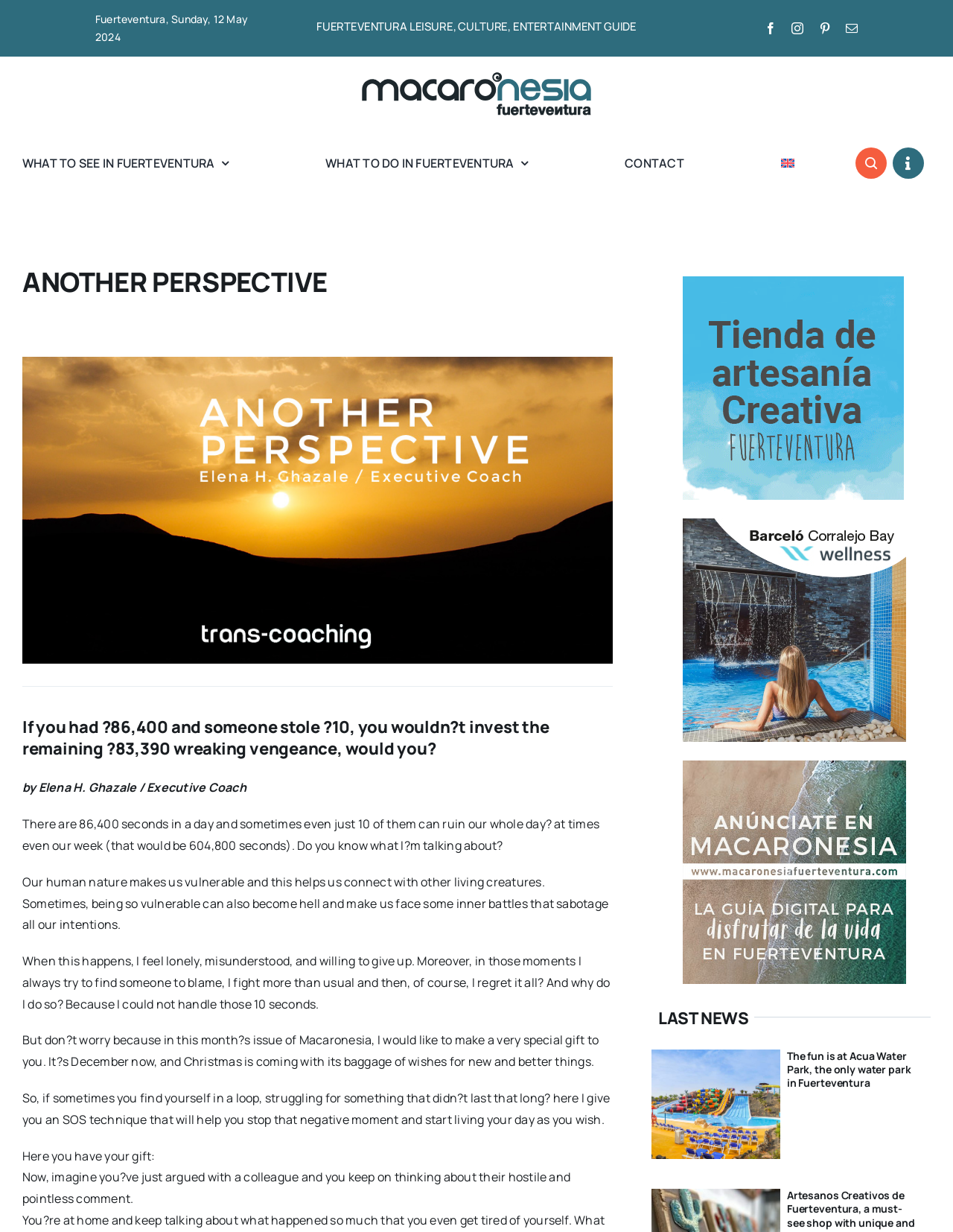Determine the bounding box coordinates for the element that should be clicked to follow this instruction: "Learn more about U-M compliance". The coordinates should be given as four float numbers between 0 and 1, in the format [left, top, right, bottom].

None